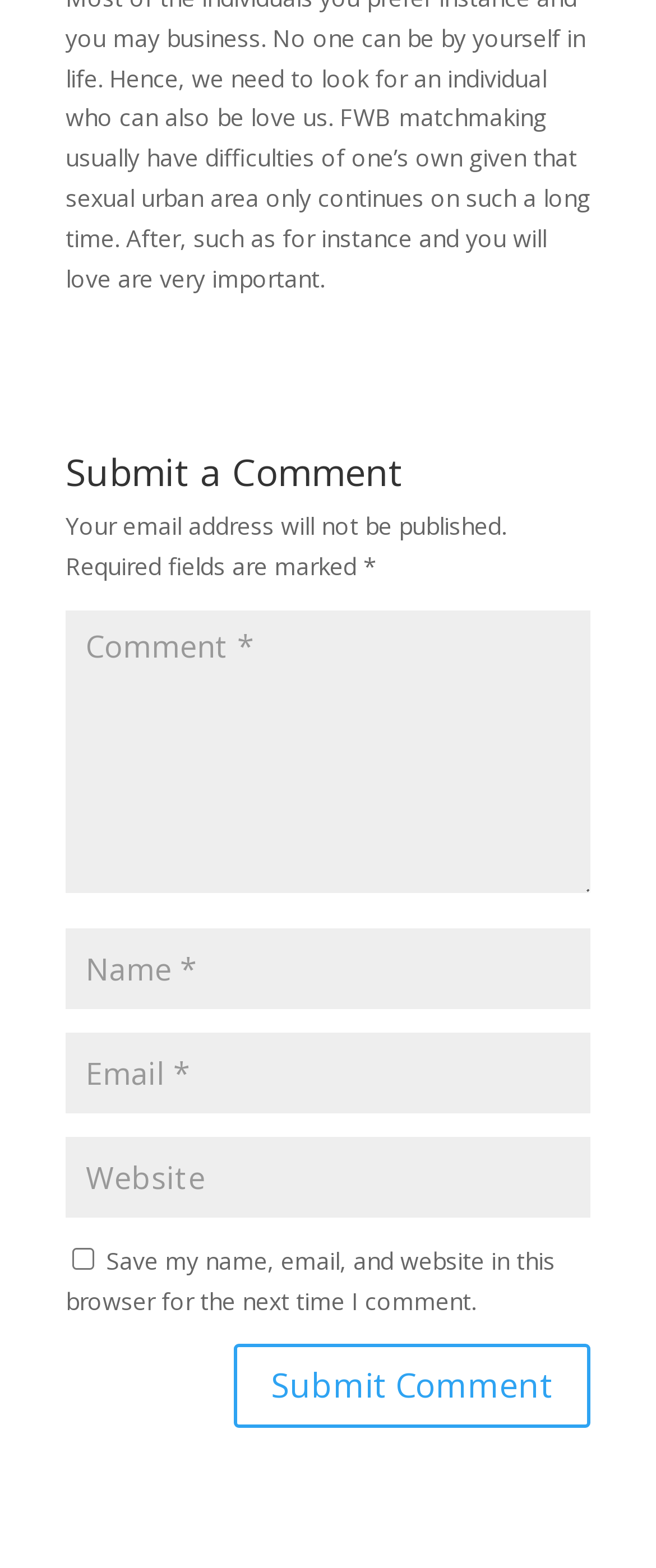What is the default state of the checkbox?
Please provide a full and detailed response to the question.

The checkbox 'Save my name, email, and website in this browser for the next time I comment.' has a property 'checked: false', indicating that it is unchecked by default.